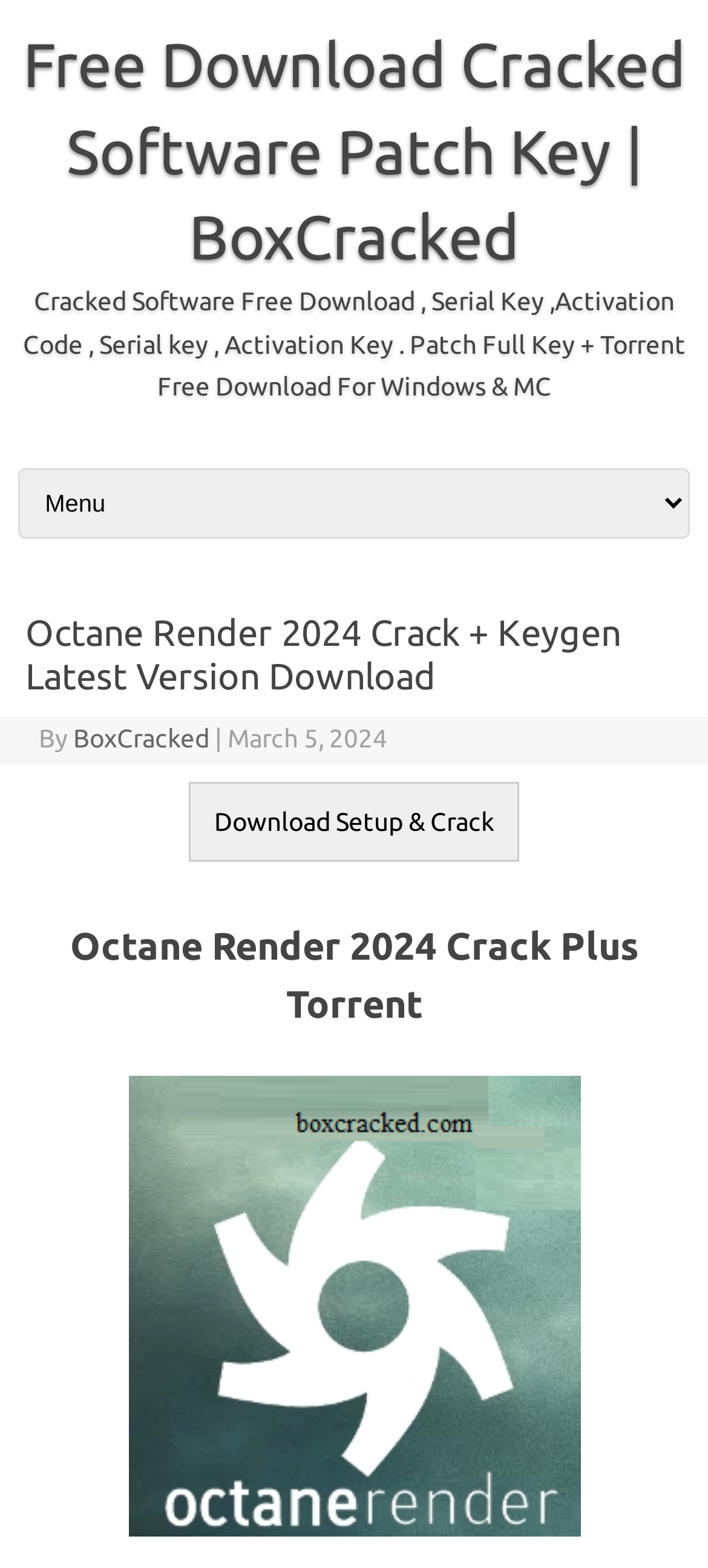What is the main heading of this webpage? Please extract and provide it.

Octane Render 2024 Crack + Keygen Latest Version Download